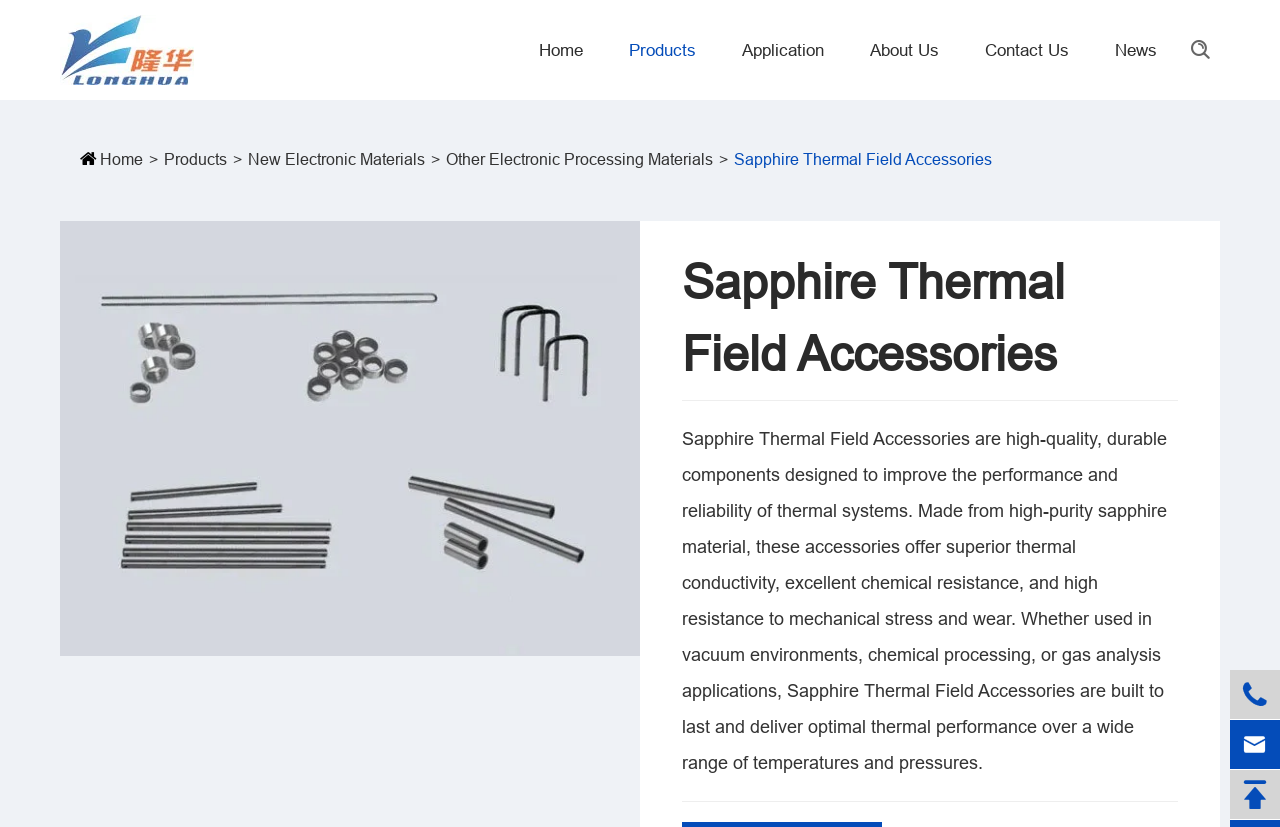Provide a single word or phrase to answer the given question: 
What type of products does Longhua Group manufacture?

Sapphire Thermal Field Accessories